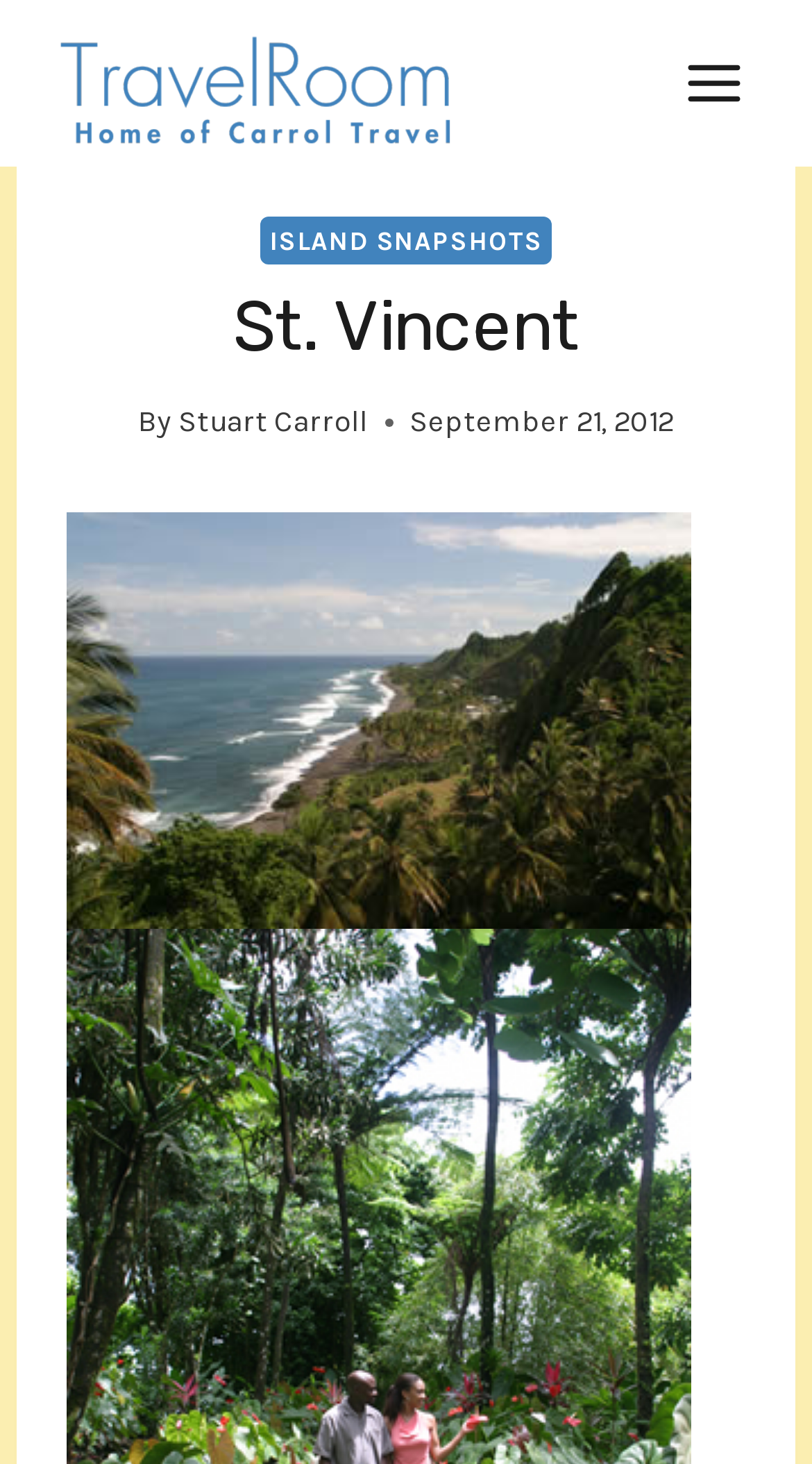When was the article published?
Provide an in-depth and detailed explanation in response to the question.

I found a time element with a static text 'September 21, 2012', which suggests that the article was published on this date.